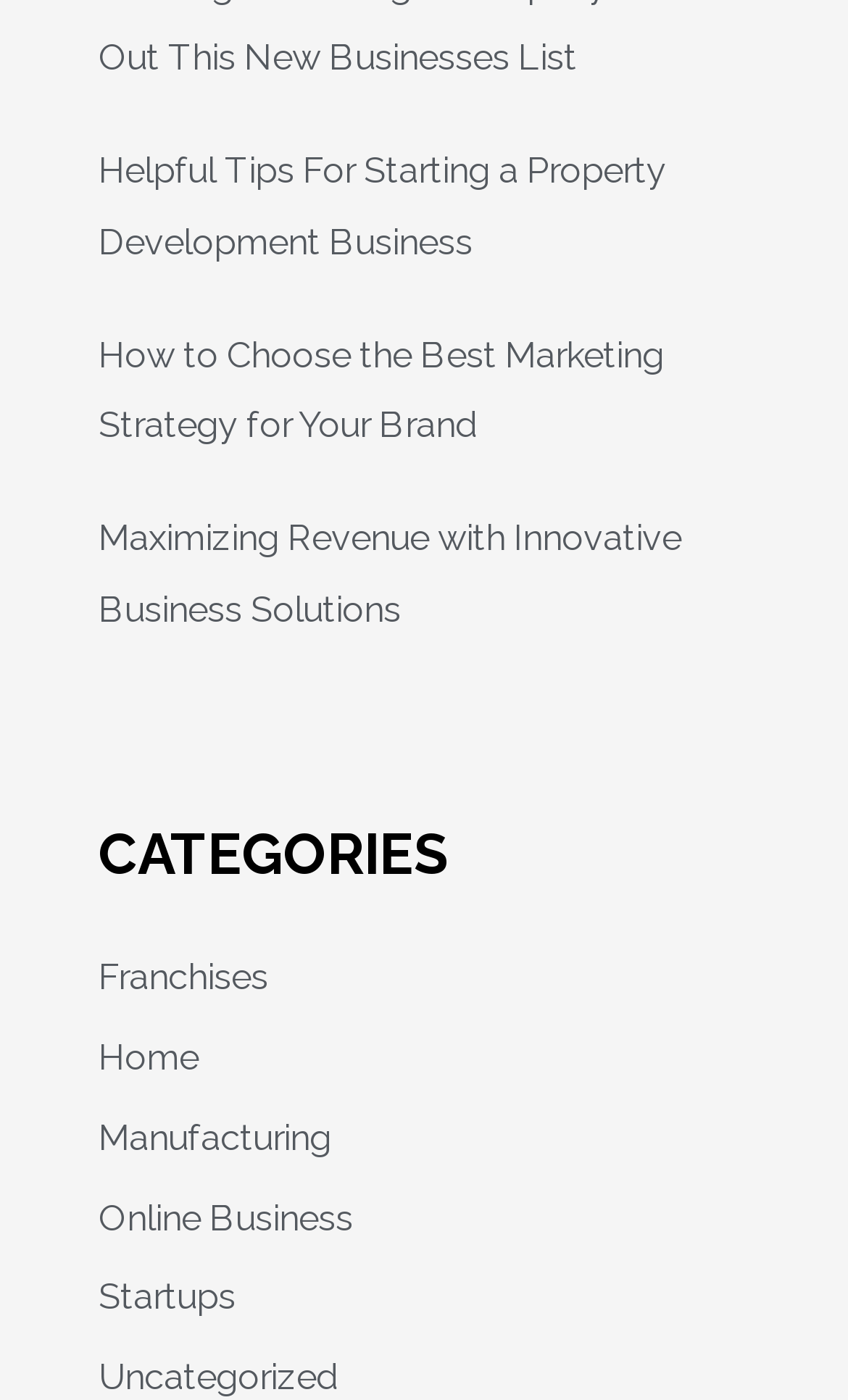Pinpoint the bounding box coordinates of the clickable element needed to complete the instruction: "Learn about maximizing revenue with innovative business solutions". The coordinates should be provided as four float numbers between 0 and 1: [left, top, right, bottom].

[0.116, 0.37, 0.803, 0.451]